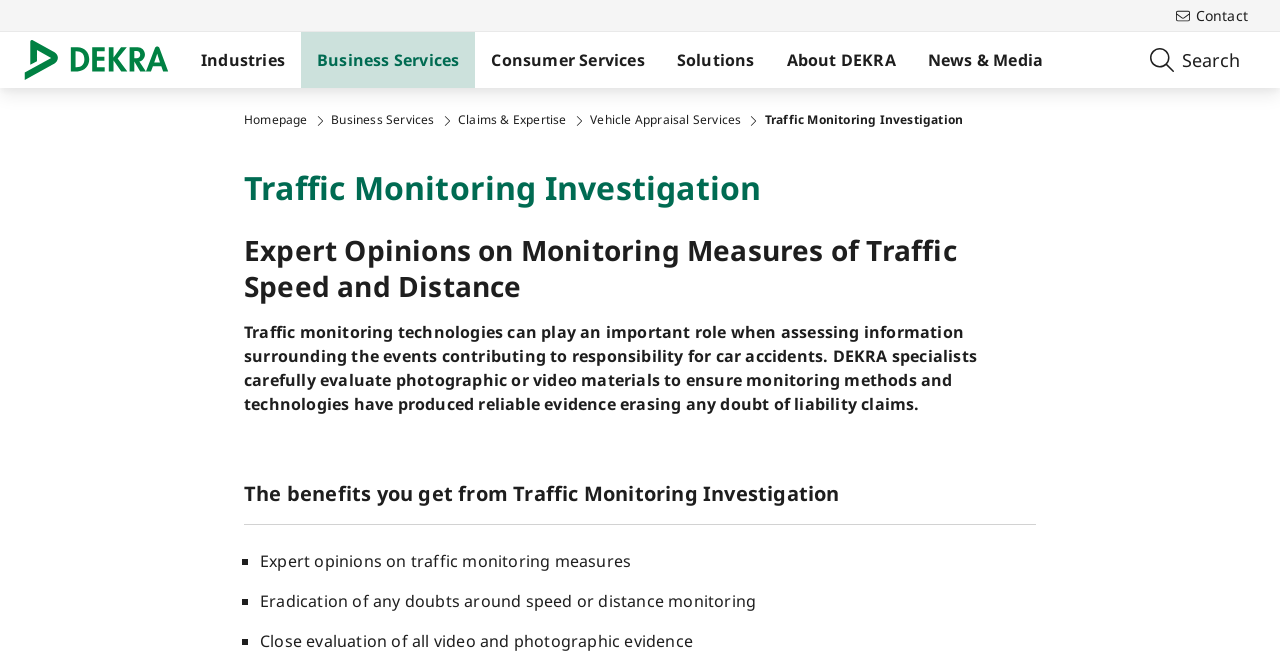Create an elaborate caption for the webpage.

The webpage is about DEKRA's traffic monitoring investigation services. At the top, there is a header section with a logo on the left and a navigation menu on the right, featuring links to "Industries", "Business Services", "Consumer Services", "Solutions", "About DEKRA", and "News & Media". Below the header, there is a search bar with a magnifying glass icon.

On the left side of the page, there are several links, including "Homepage", "Business Services", "Claims & Expertise", and "Vehicle Appraisal Services", each accompanied by a small icon. On the right side, there is a section with a heading "Traffic Monitoring Investigation" and a subheading "Expert Opinions on Monitoring Measures of Traffic Speed and Distance". Below this, there is a paragraph of text explaining the importance of traffic monitoring technologies in assessing liability claims.

Further down, there is a section highlighting the benefits of traffic monitoring investigation, with three bullet points: "Expert opinions on traffic monitoring measures", "Eradication of any doubts around speed or distance monitoring", and "Close evaluation of all video and photographic evidence".